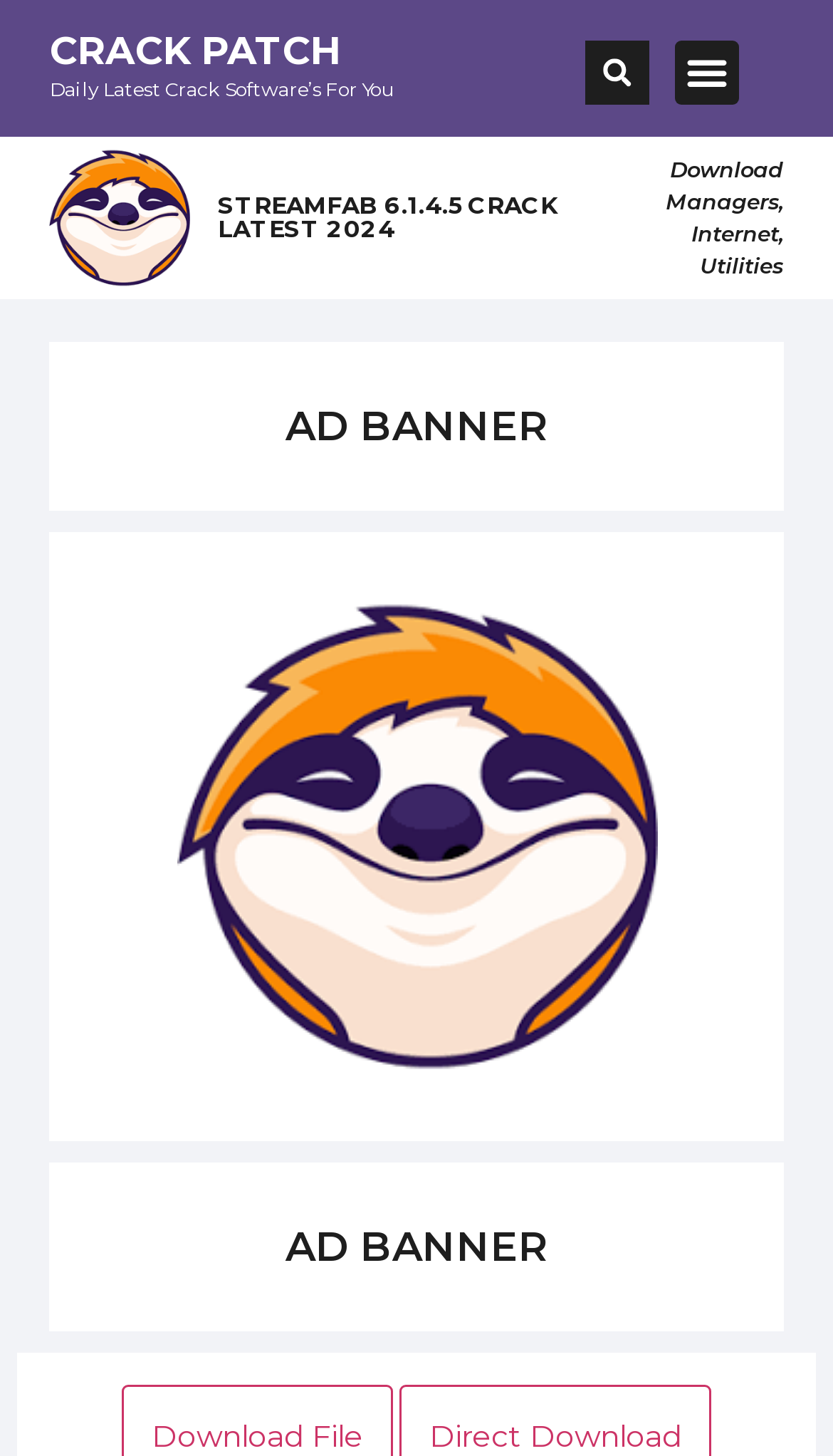What is the purpose of the search bar?
From the screenshot, supply a one-word or short-phrase answer.

To search for crack software